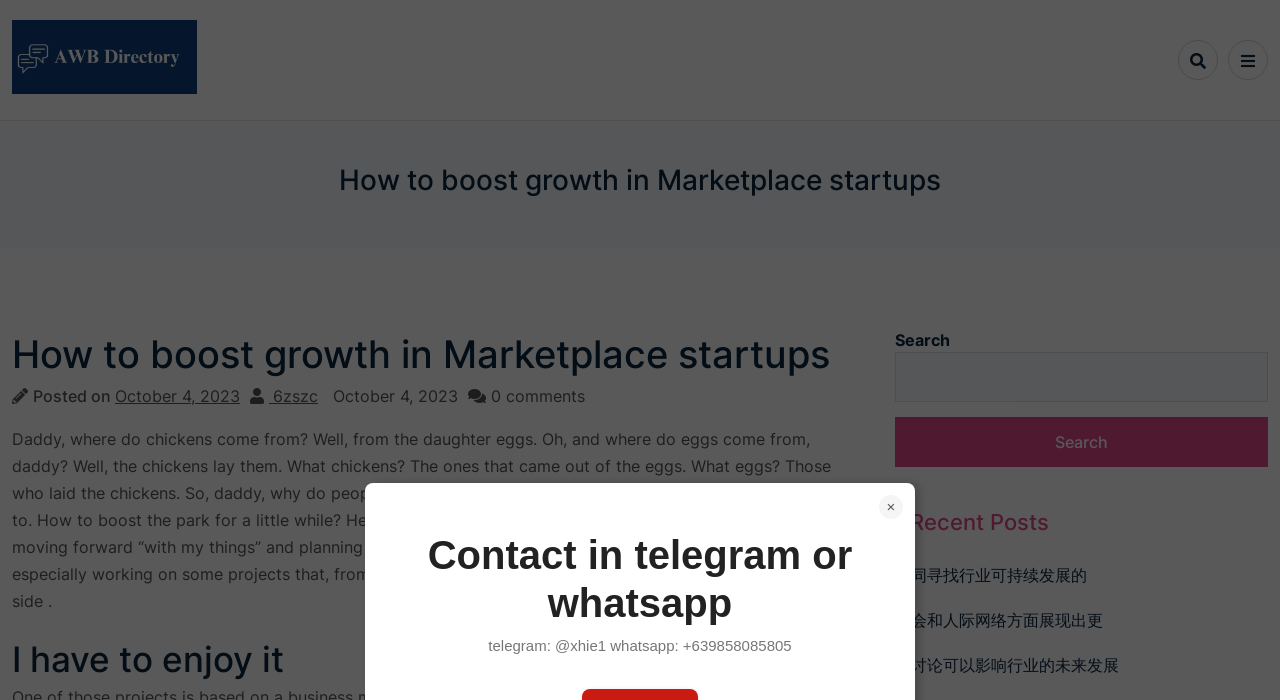Provide the bounding box coordinates for the UI element described in this sentence: "My Area". The coordinates should be four float values between 0 and 1, i.e., [left, top, right, bottom].

None